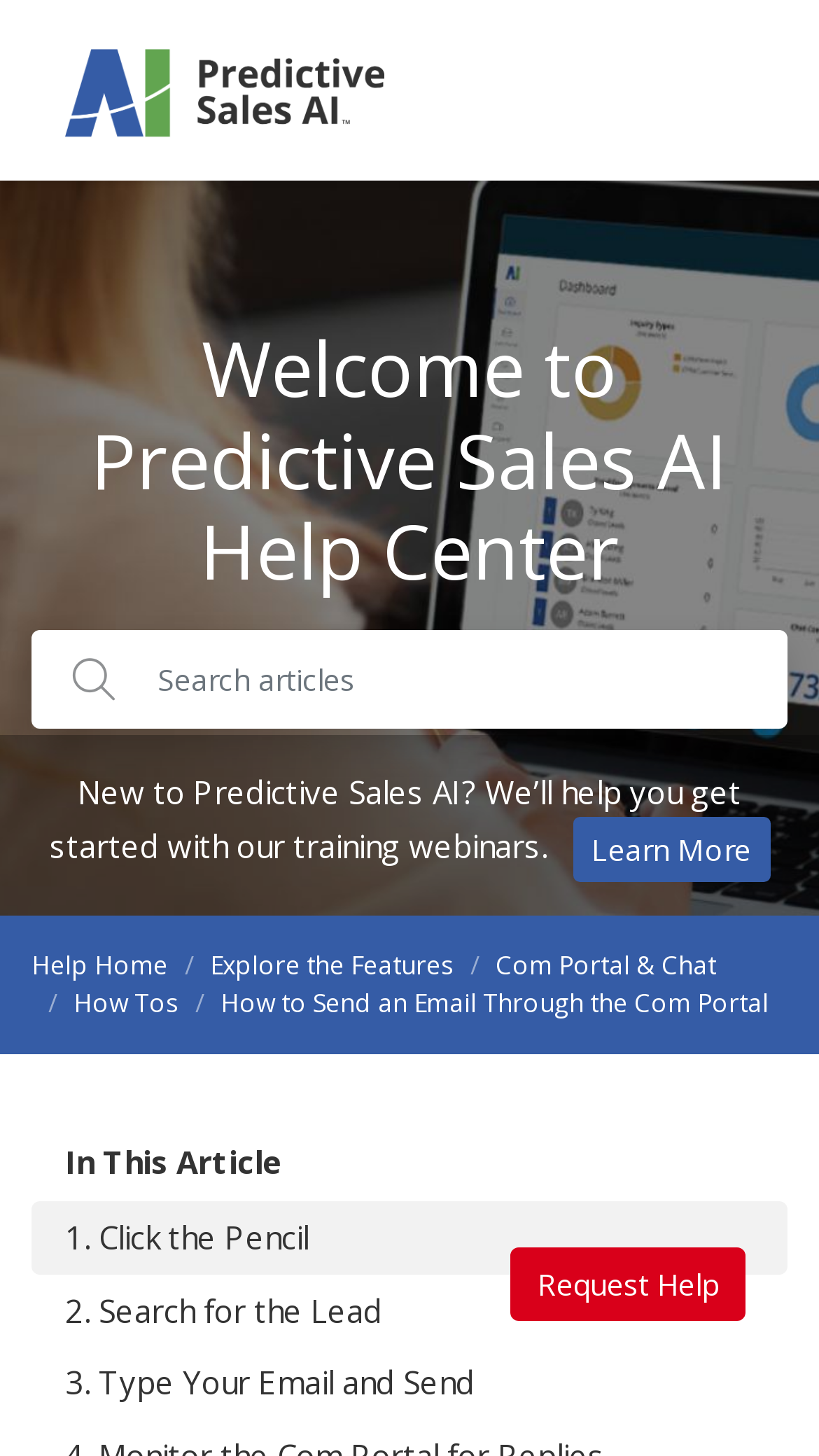Please provide a brief answer to the following inquiry using a single word or phrase:
What is the third step in the 'How to Send an Email Through the Com Portal' article?

Type Your Email and Send